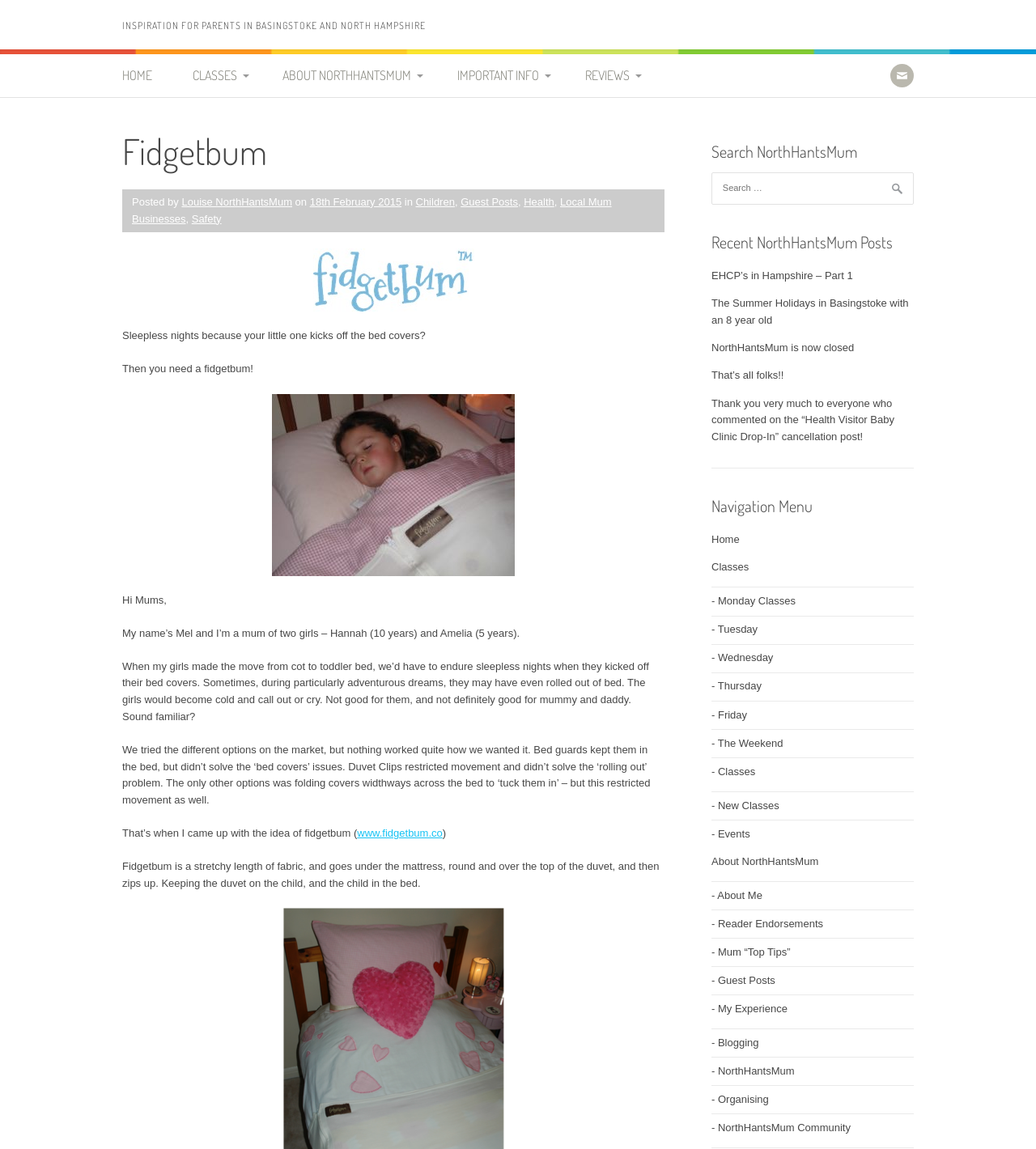Use a single word or phrase to answer the following:
What is the name of the website?

Fidgetbum